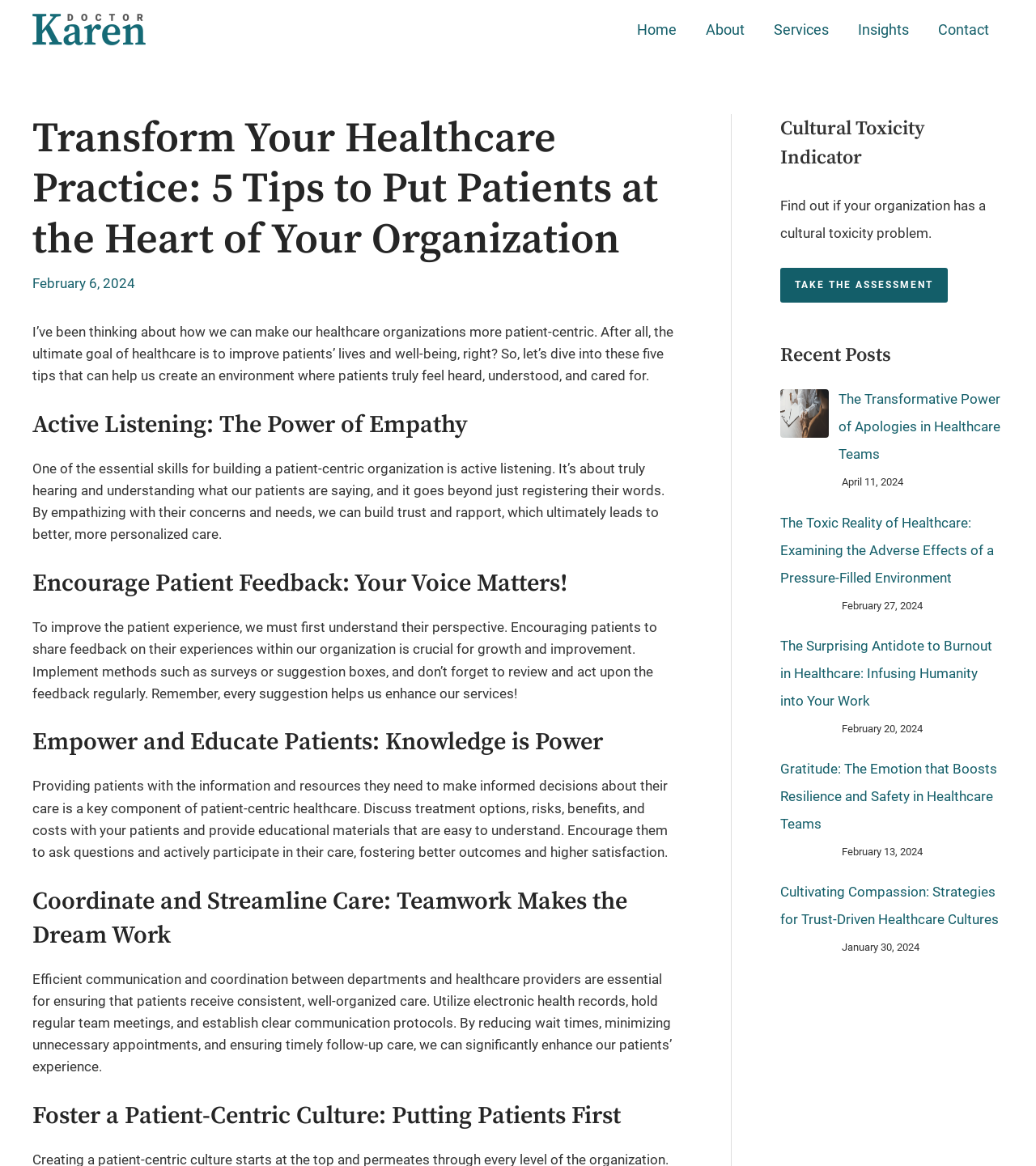Identify the bounding box coordinates of the clickable section necessary to follow the following instruction: "Read the 'Transform Your Healthcare Practice: 5 Tips to Put Patients at the Heart of Your Organization' heading". The coordinates should be presented as four float numbers from 0 to 1, i.e., [left, top, right, bottom].

[0.031, 0.098, 0.659, 0.228]